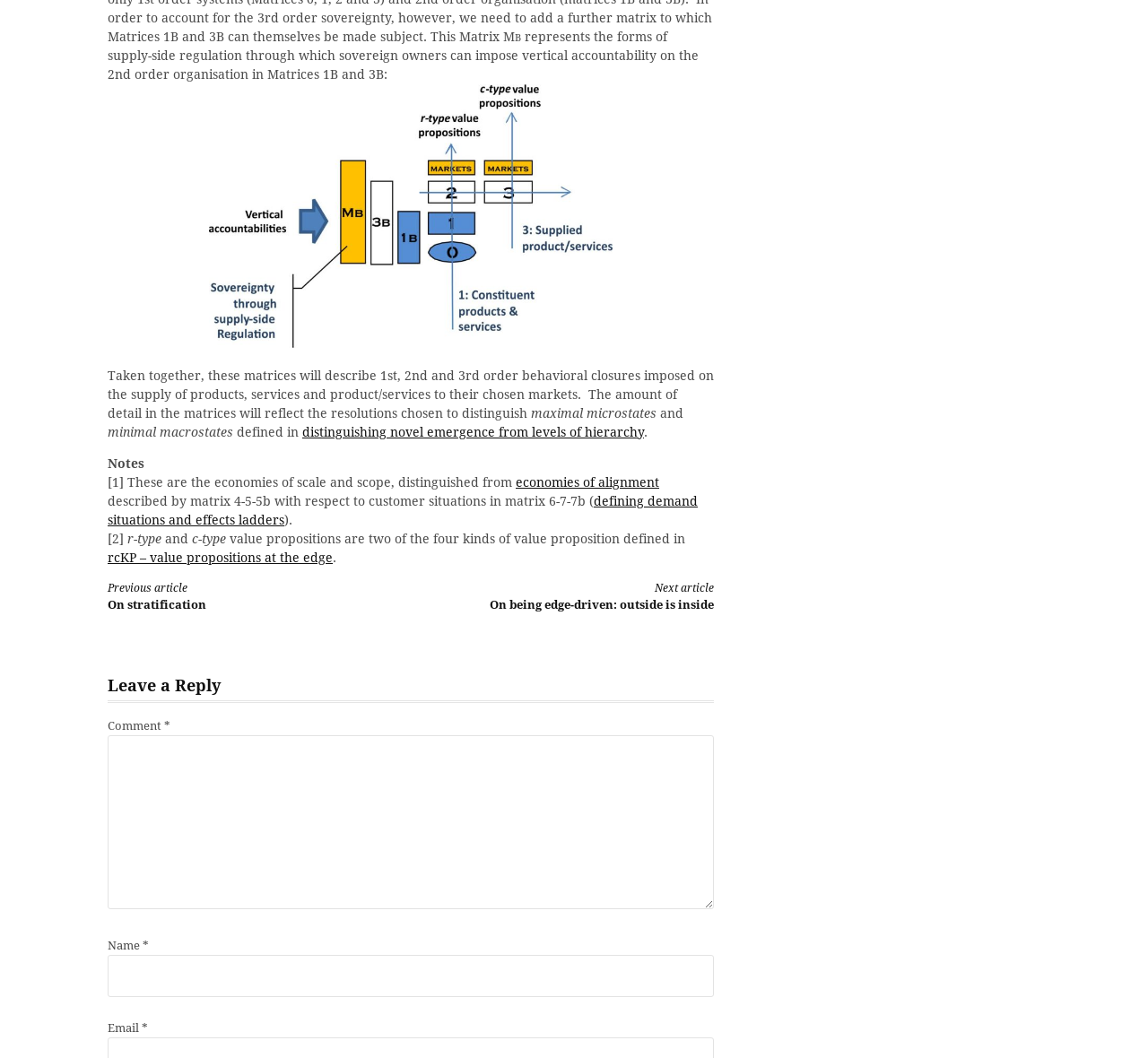Specify the bounding box coordinates of the element's area that should be clicked to execute the given instruction: "Enter a comment in the 'Comment *' textbox". The coordinates should be four float numbers between 0 and 1, i.e., [left, top, right, bottom].

[0.094, 0.695, 0.622, 0.859]